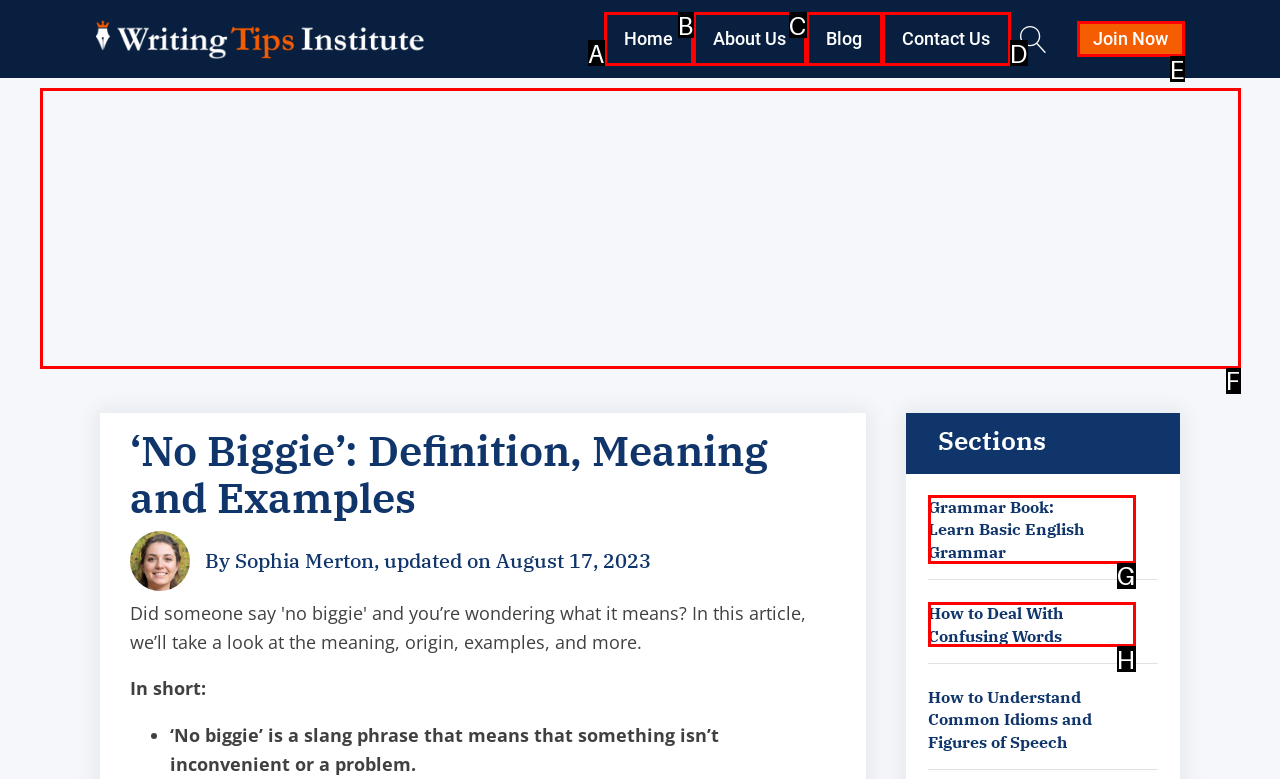Using the description: Join Now, find the corresponding HTML element. Provide the letter of the matching option directly.

E